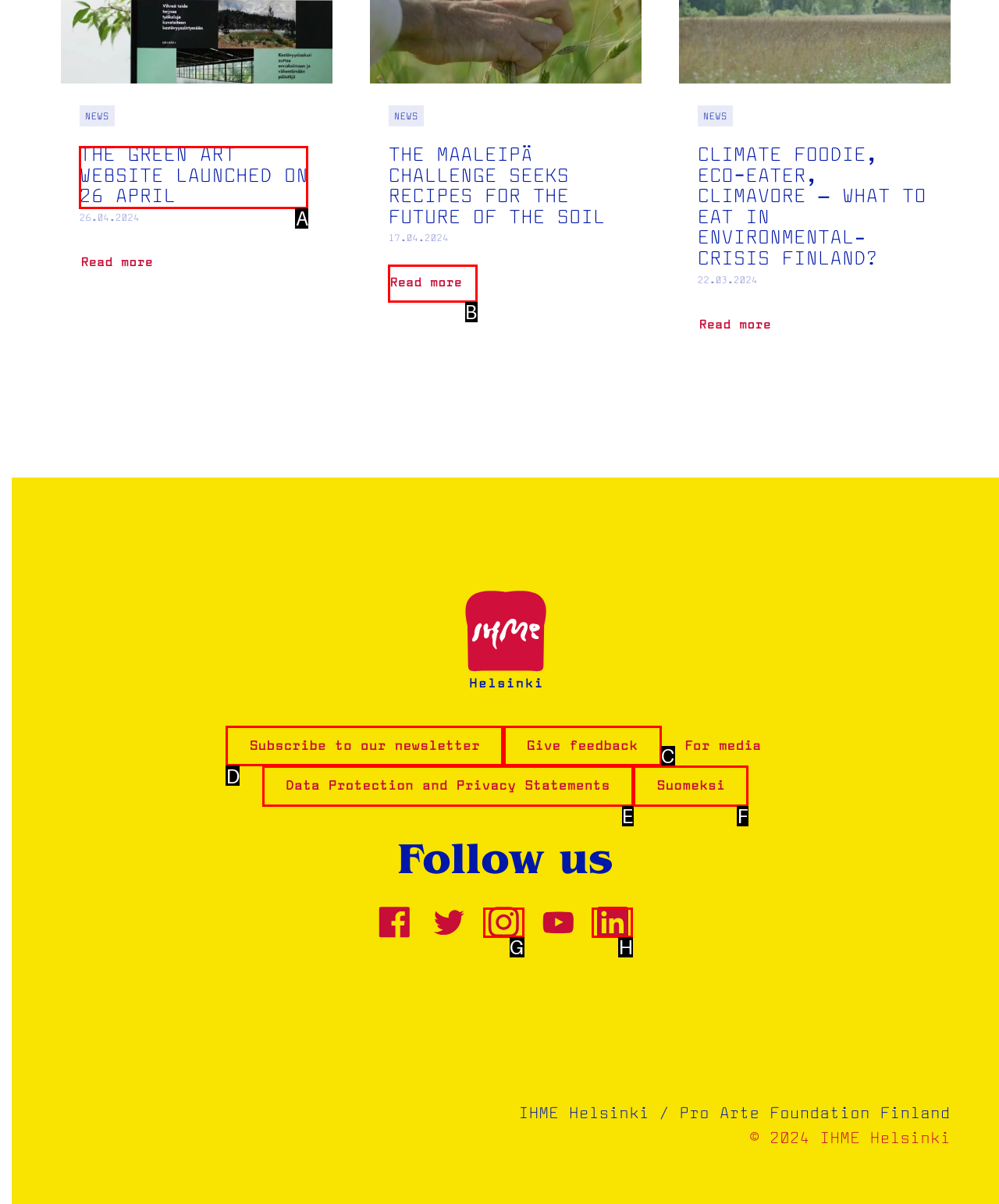Point out the UI element to be clicked for this instruction: Give feedback. Provide the answer as the letter of the chosen element.

C